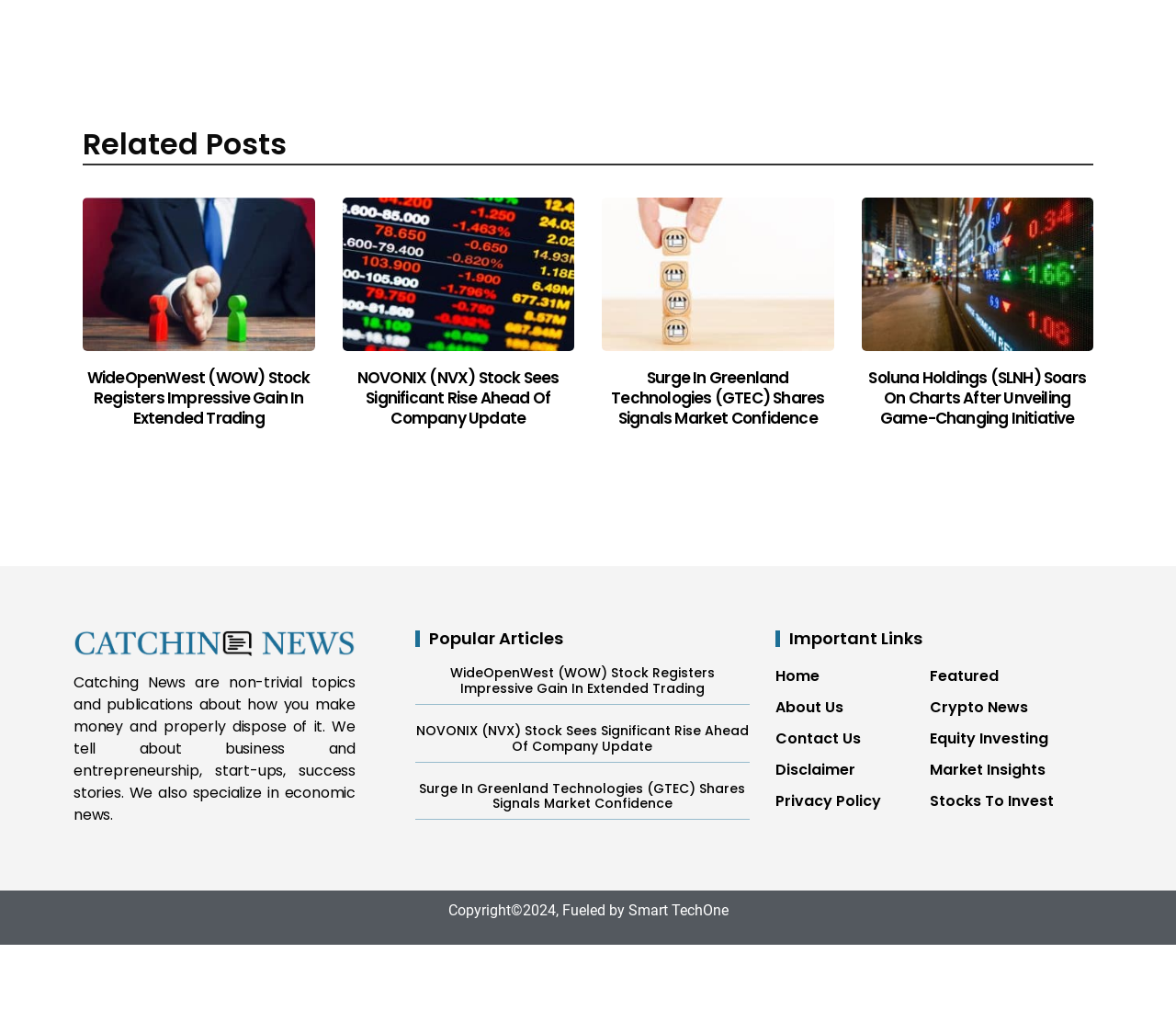Locate the bounding box coordinates of the element you need to click to accomplish the task described by this instruction: "go to home page".

[0.66, 0.659, 0.791, 0.681]